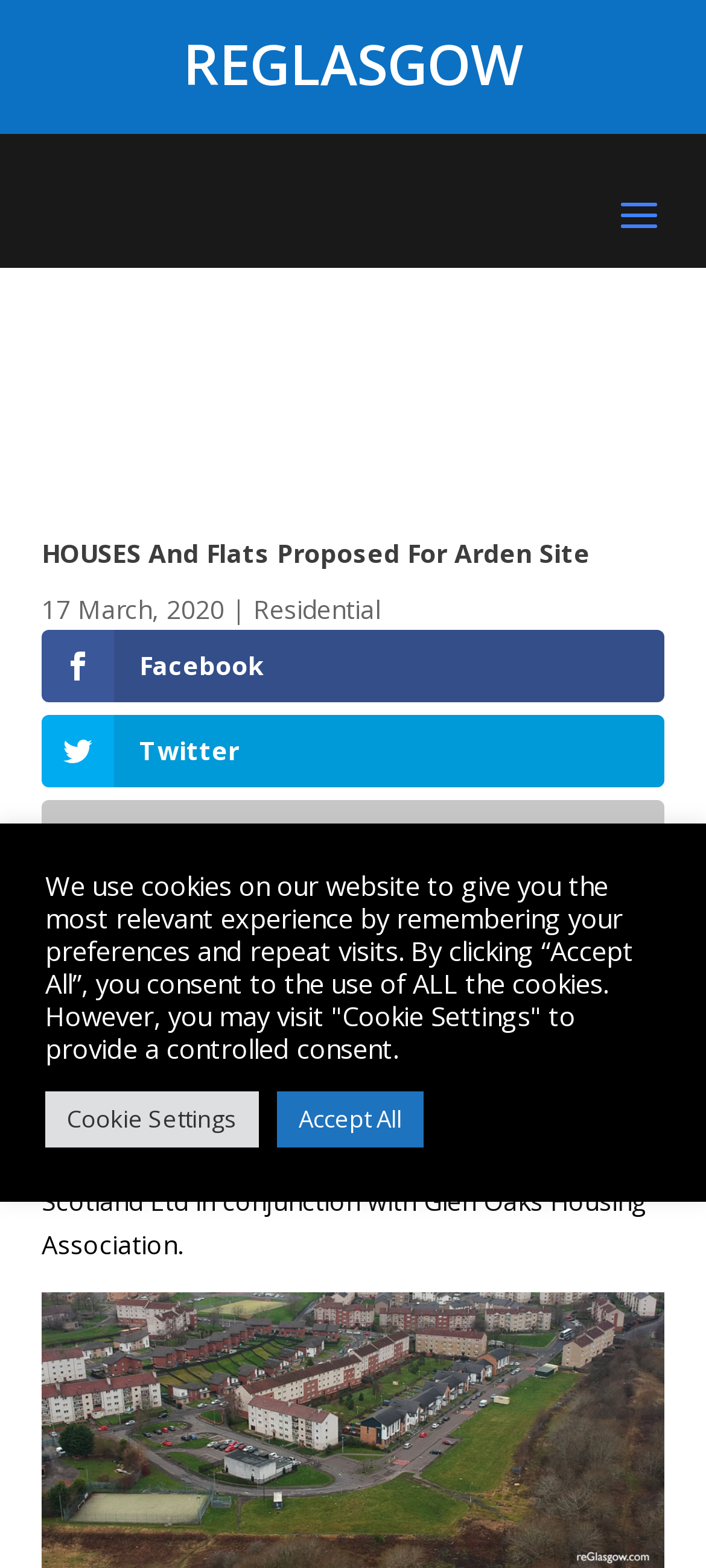What type of content is this webpage about?
Use the information from the image to give a detailed answer to the question.

The webpage has a link labeled 'Residential' which suggests that the content of the webpage is related to residential properties or developments. This is further supported by the discussion of houses and cottage flats being proposed for the Arden area.